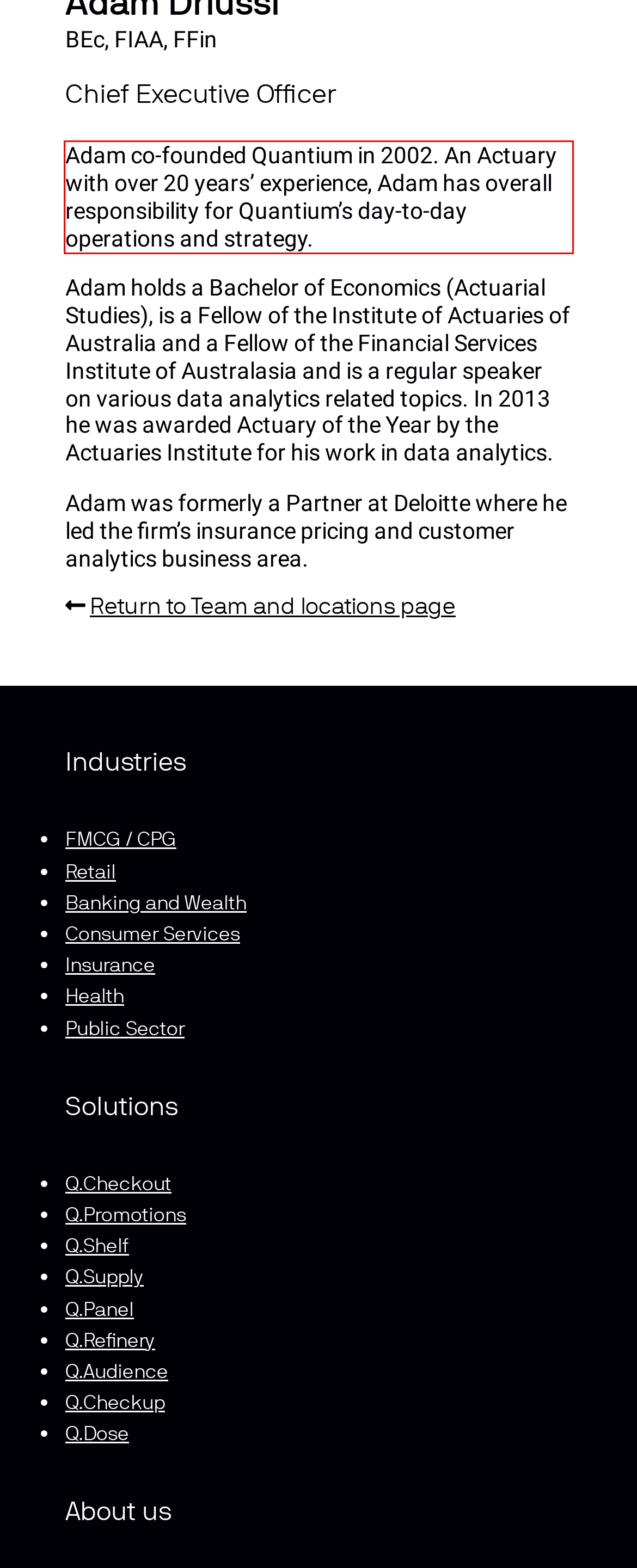Please identify the text within the red rectangular bounding box in the provided webpage screenshot.

Adam co-founded Quantium in 2002. An Actuary with over 20 years’ experience, Adam has overall responsibility for Quantium’s day-to-day operations and strategy.